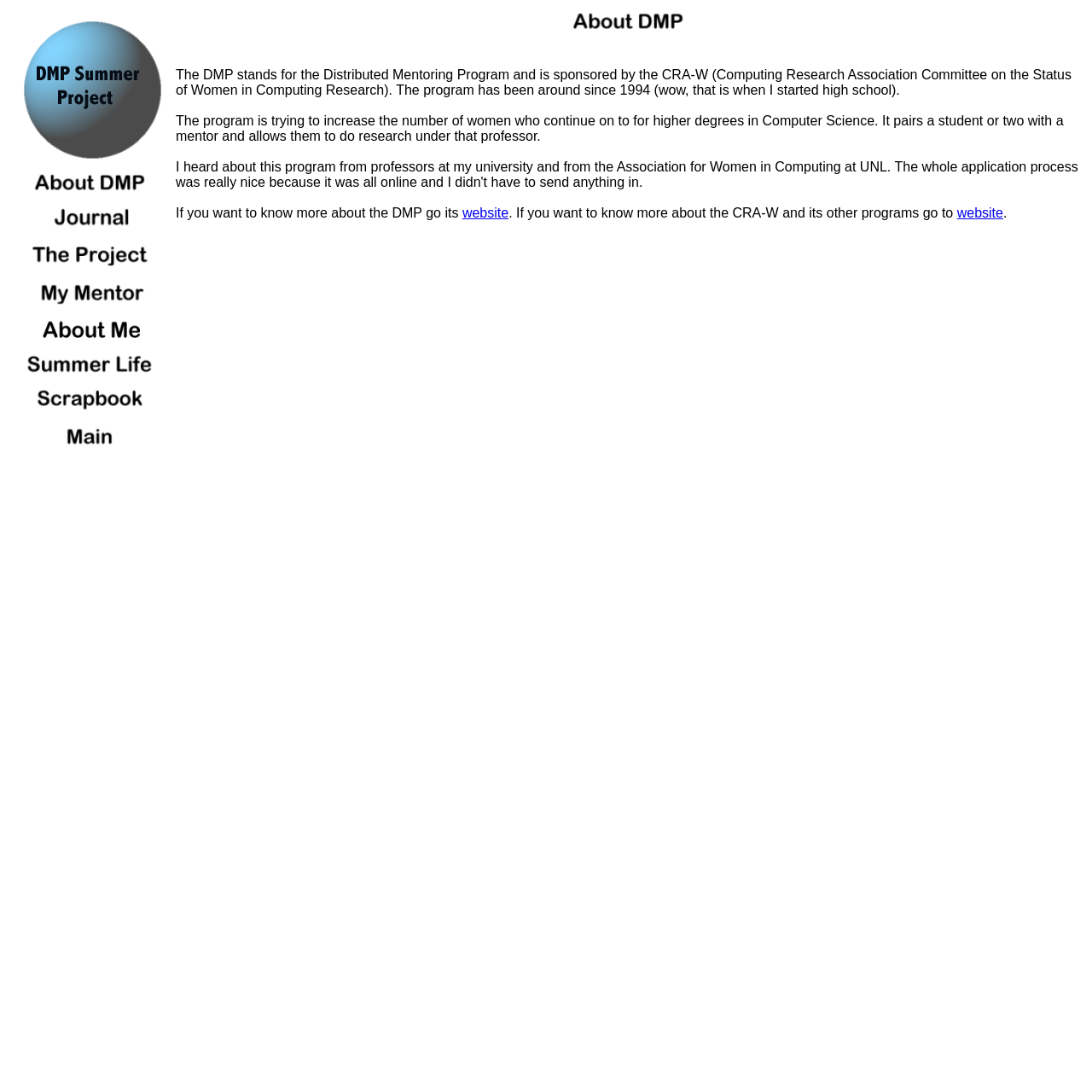What is the purpose of the DMP?
We need a detailed and exhaustive answer to the question. Please elaborate.

The purpose of the DMP is to increase the number of women who continue on to higher degrees in Computer Science, as stated in the webpage. This is achieved by pairing students with mentors and allowing them to do research under that professor.